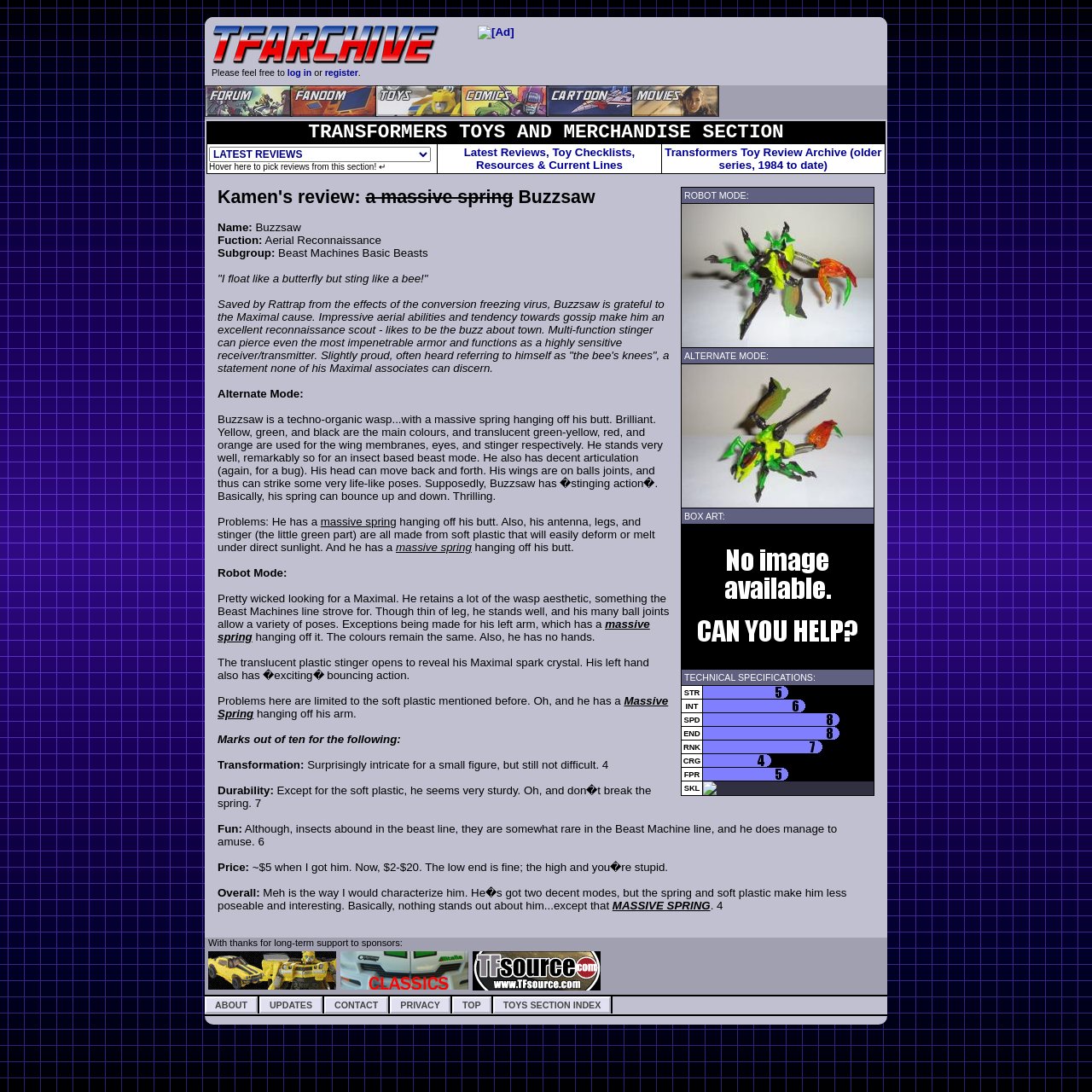Locate and generate the text content of the webpage's heading.

TRANSFORMERS TOYS AND MERCHANDISE SECTION